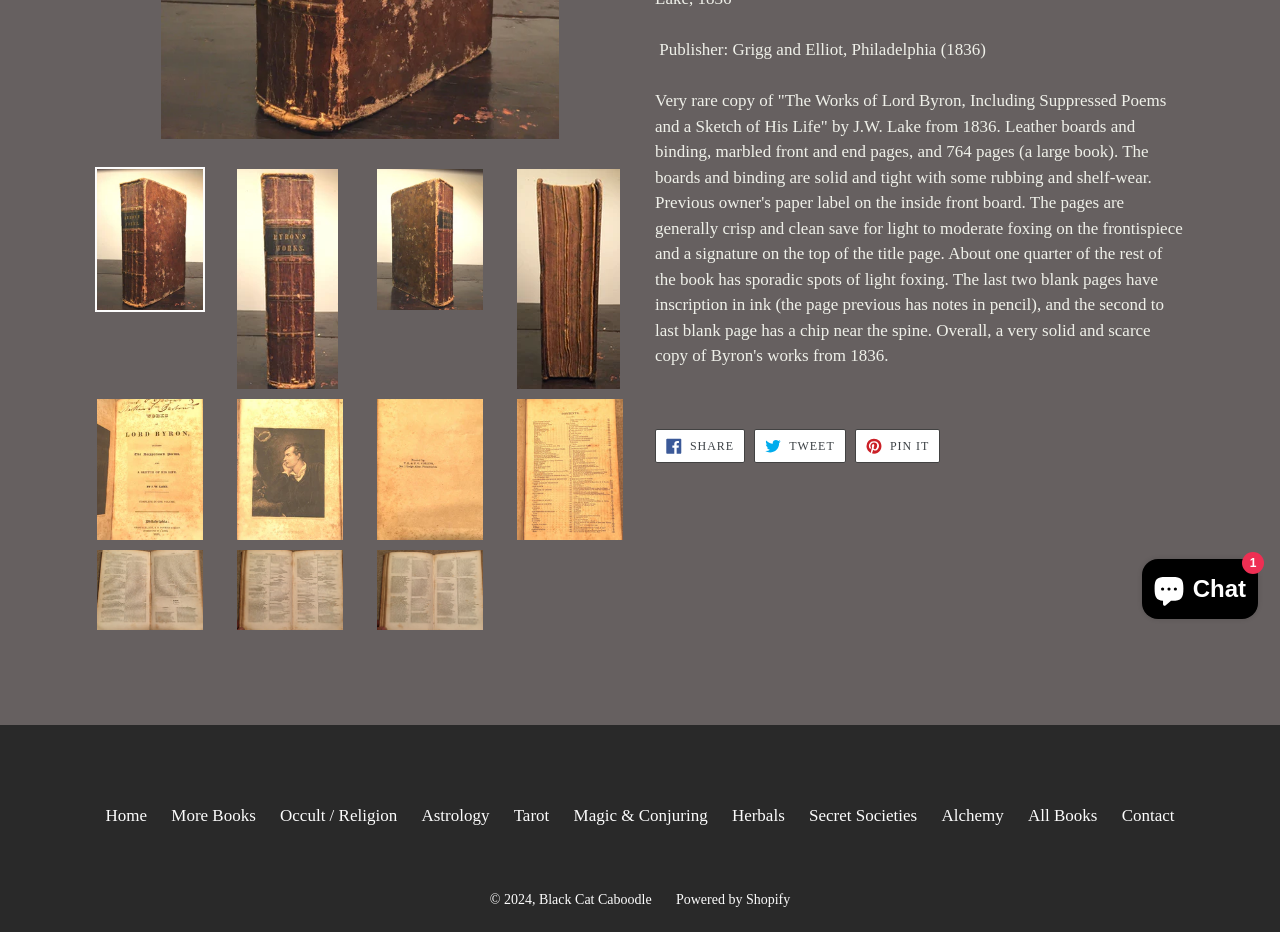Determine the bounding box coordinates for the HTML element mentioned in the following description: "Home". The coordinates should be a list of four floats ranging from 0 to 1, represented as [left, top, right, bottom].

None